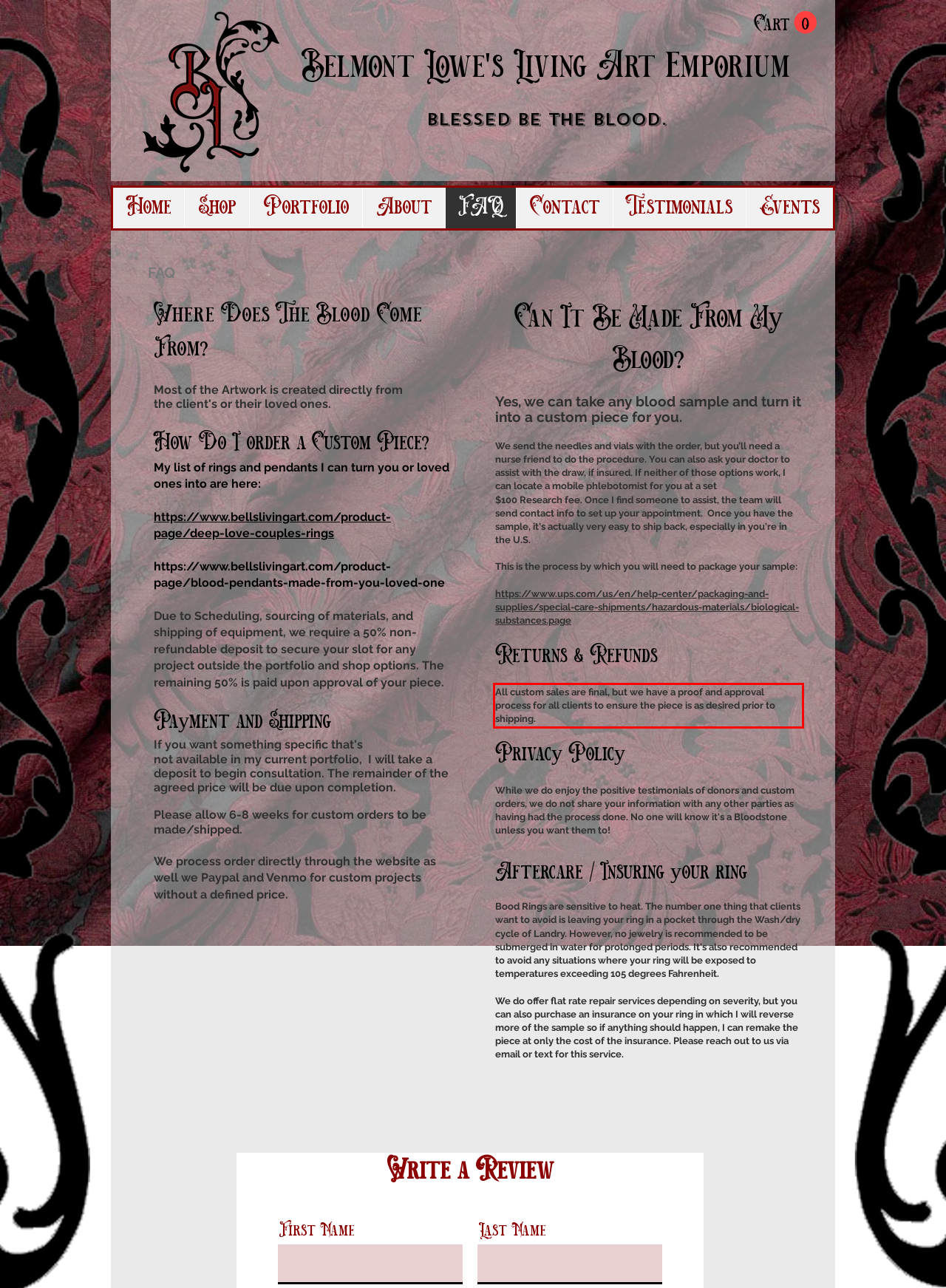From the given screenshot of a webpage, identify the red bounding box and extract the text content within it.

All custom sales are final, but we have a proof and approval process for all clients to ensure the piece is as desired prior to shipping.